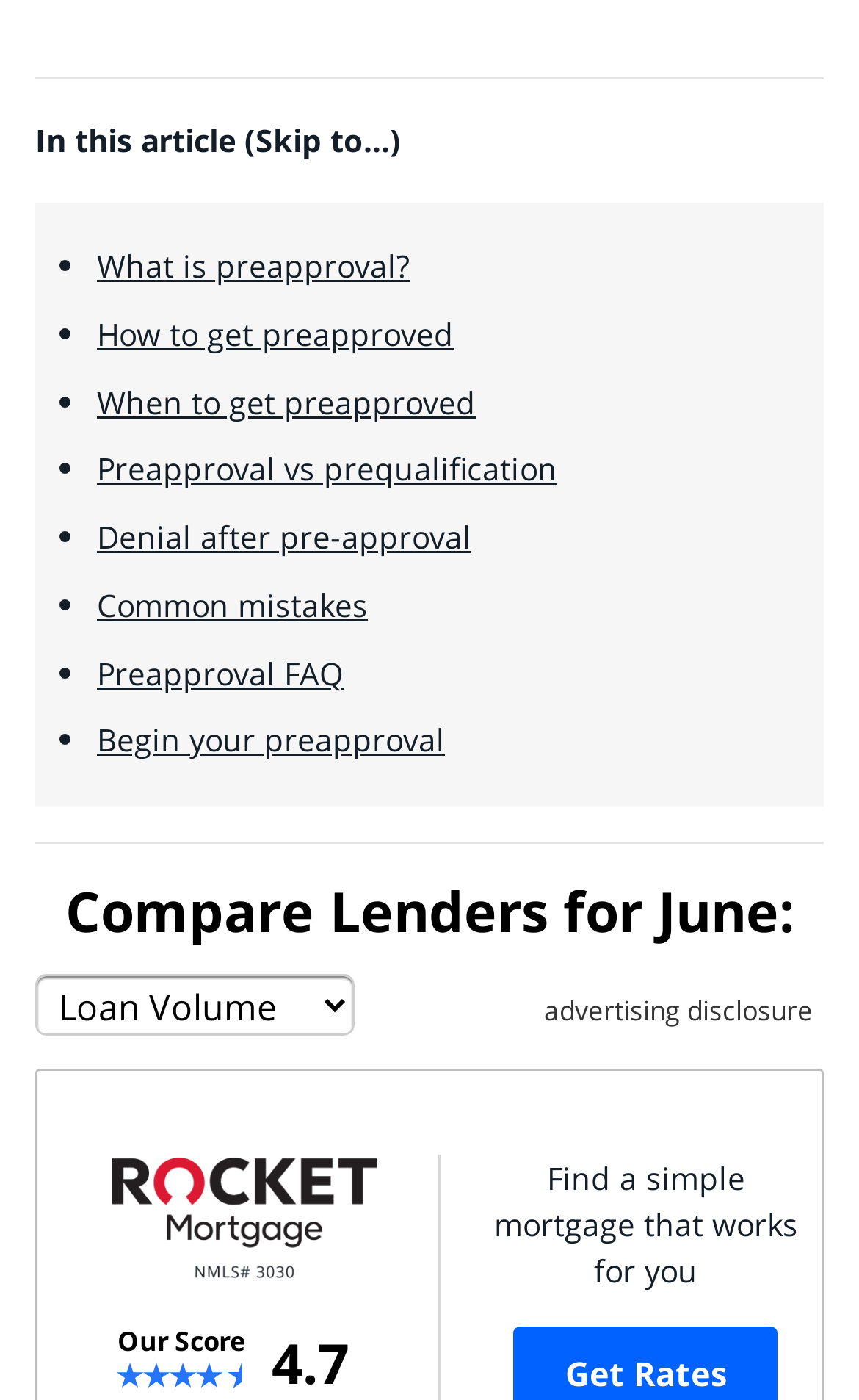Please locate the bounding box coordinates of the element that should be clicked to complete the given instruction: "Select an option from the combobox".

[0.041, 0.696, 0.413, 0.74]